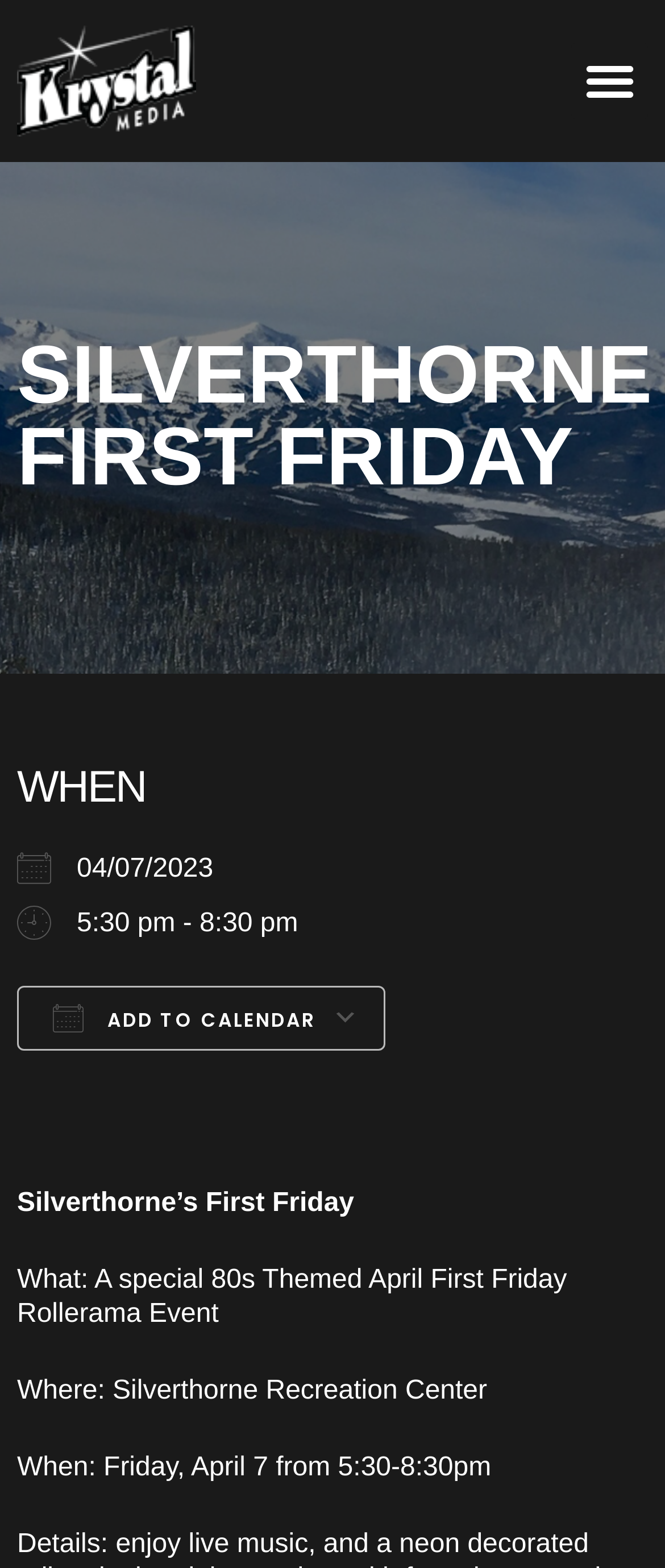Provide the bounding box coordinates for the area that should be clicked to complete the instruction: "Toggle the menu".

[0.859, 0.027, 0.974, 0.076]